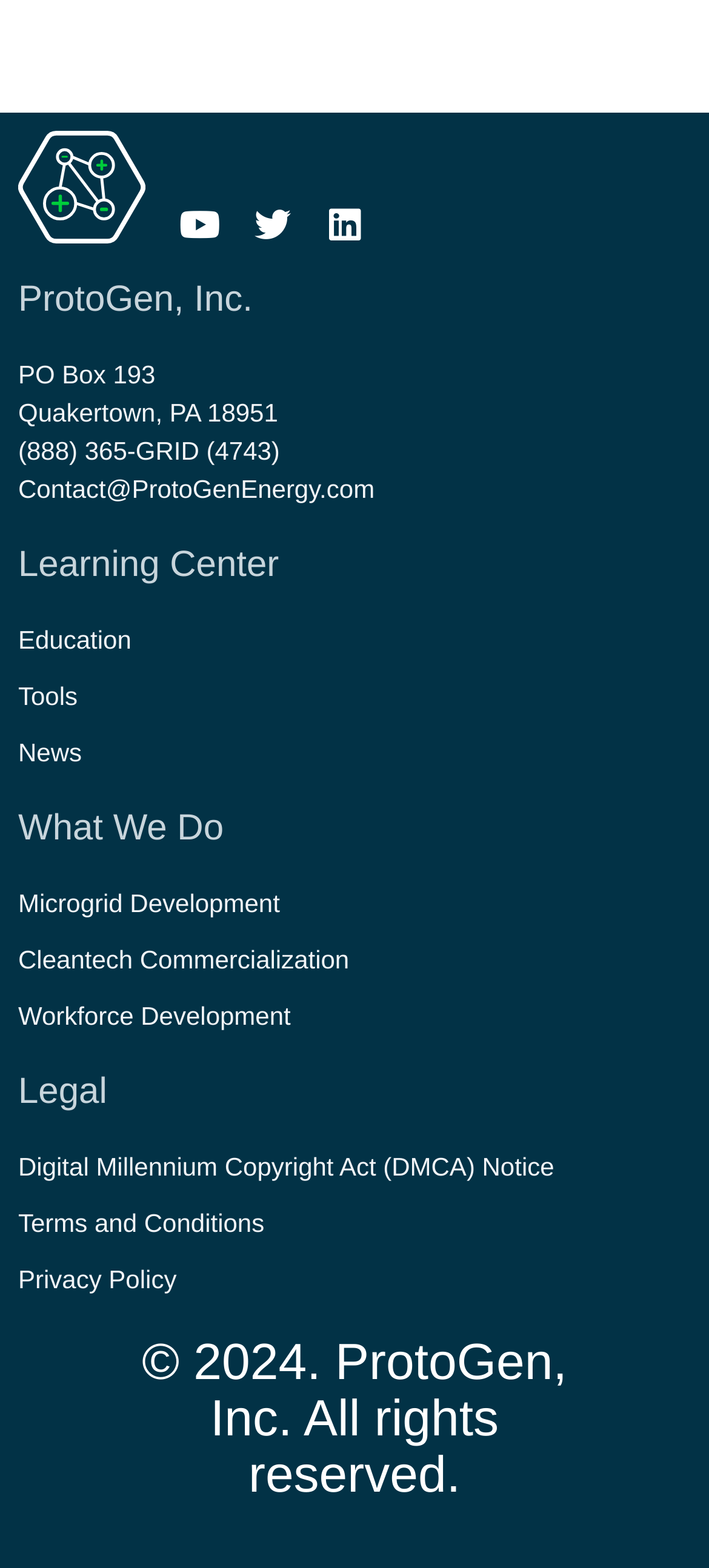Indicate the bounding box coordinates of the clickable region to achieve the following instruction: "Read Terms and Conditions."

[0.026, 0.769, 0.974, 0.793]